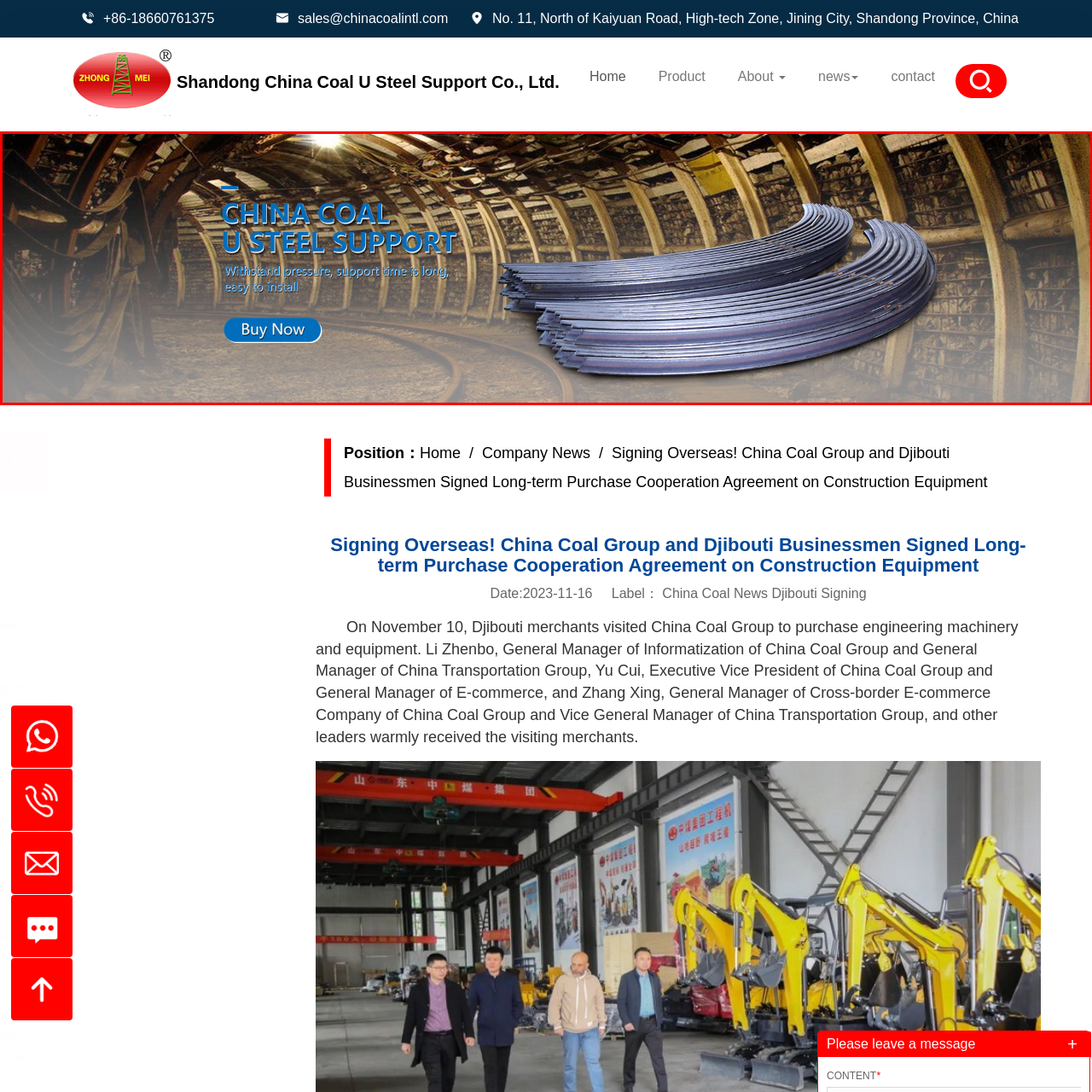Please scrutinize the image encapsulated by the red bounding box and provide an elaborate answer to the next question based on the details in the image: What is the call-to-action?

The call-to-action is 'Buy Now', which is a button prominently positioned in the image, encouraging potential customers to engage with the product offering.